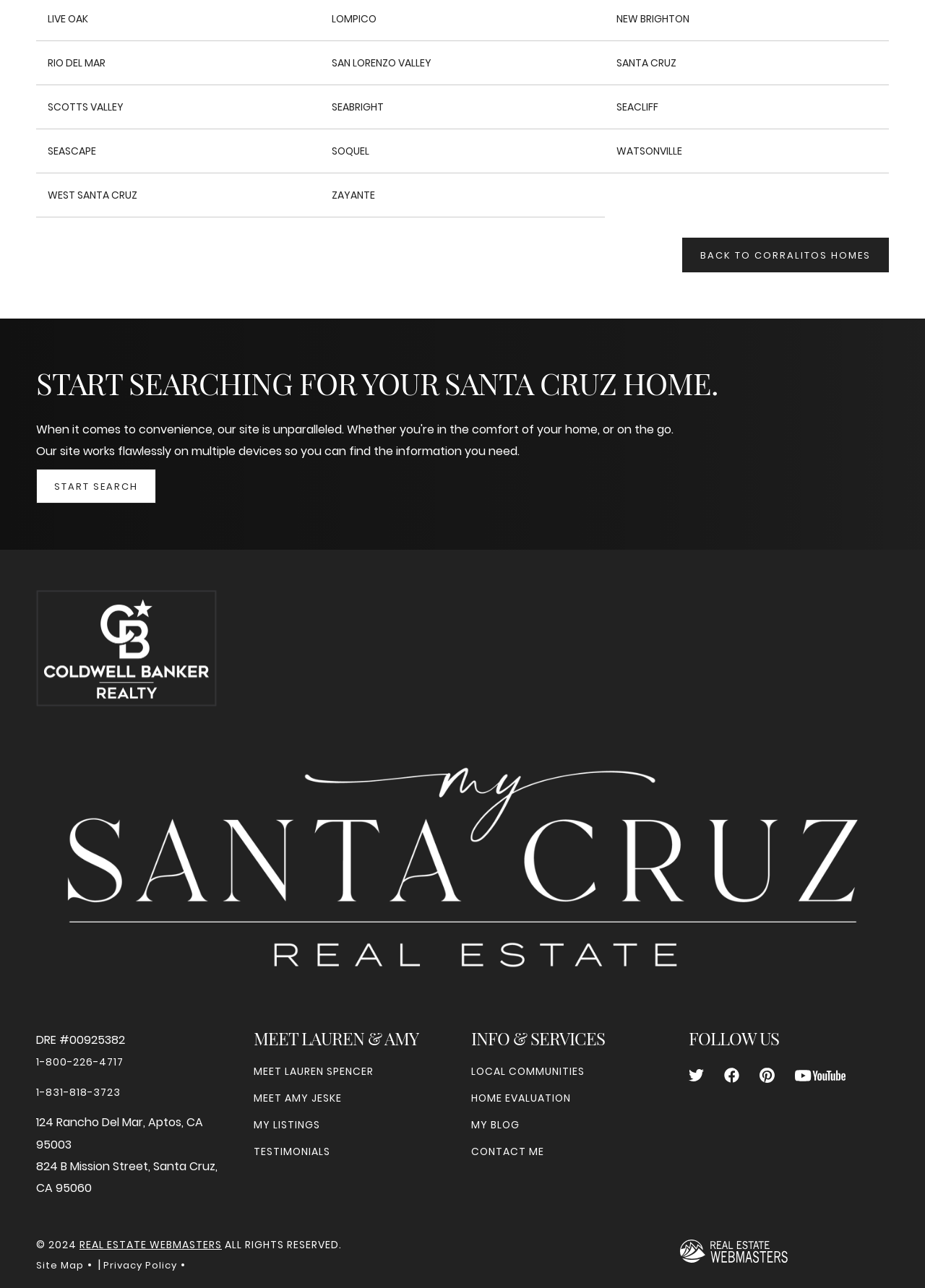What is the name of the real estate agents?
Using the image as a reference, answer with just one word or a short phrase.

Lauren & Amy